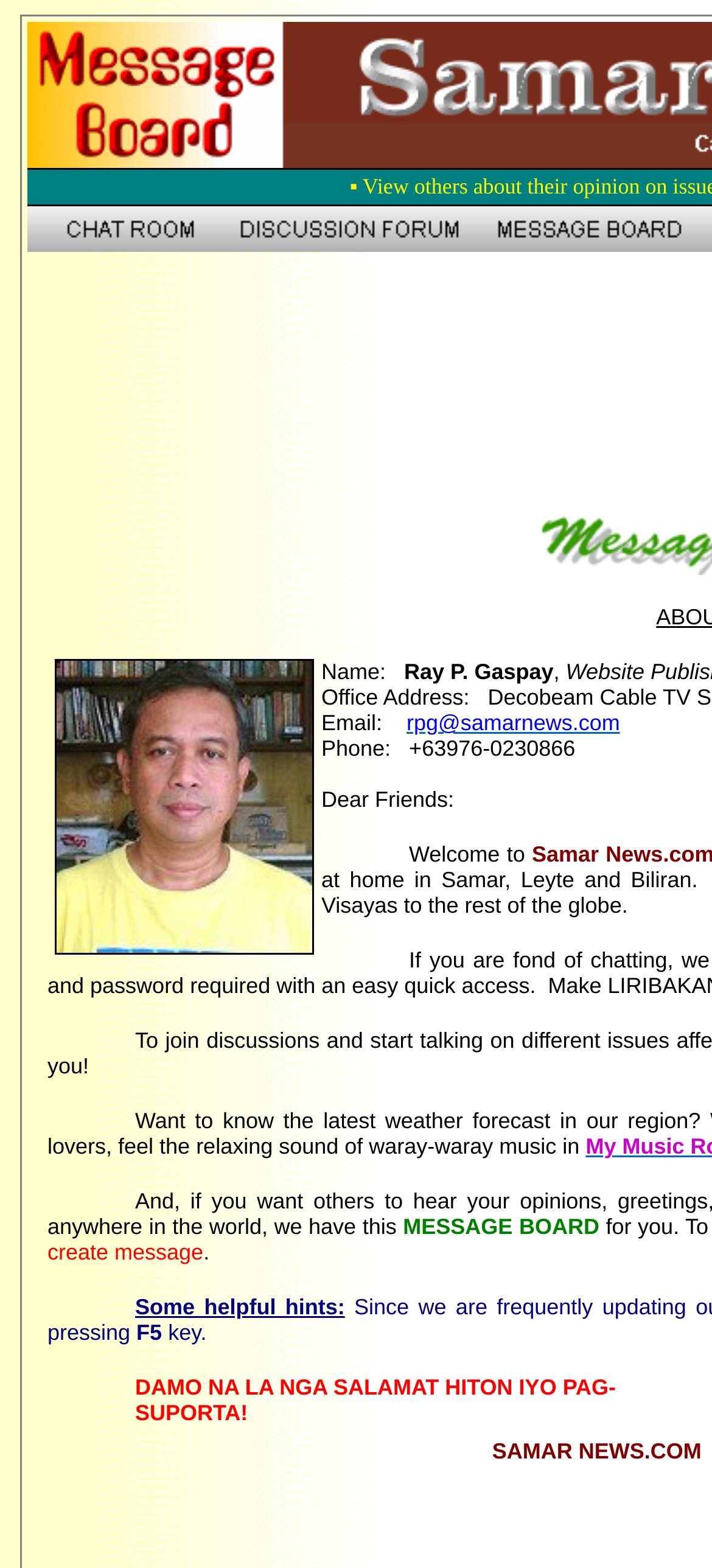Give an in-depth explanation of the webpage layout and content.

The webpage is about a message board for people from Samar, Leyte, and Biliran islands. At the top, there is a link to a chat room, accompanied by an image with the same label. Next to it, there is an image labeled "discussion forum". 

Below the chat room link, there is an image of a person, Ray Gaspay. To the right of the image, there is a section with contact information, including an email address and a phone number. 

Below the contact information, there is a greeting message, "Dear Friends:", followed by a welcome message, "Welcome to". The main title of the page, "MESSAGE BOARD", is prominently displayed. 

Under the main title, there is a call to action, "create message", and some helpful hints, including the instruction to press the "F5 key". 

The page also features a table with two cells, containing messages in a local language, "DAMO NA LA NGA SALAMAT HITON IYO PAG-SUPORTA!" and "SAMAR NEWS.COM", respectively.